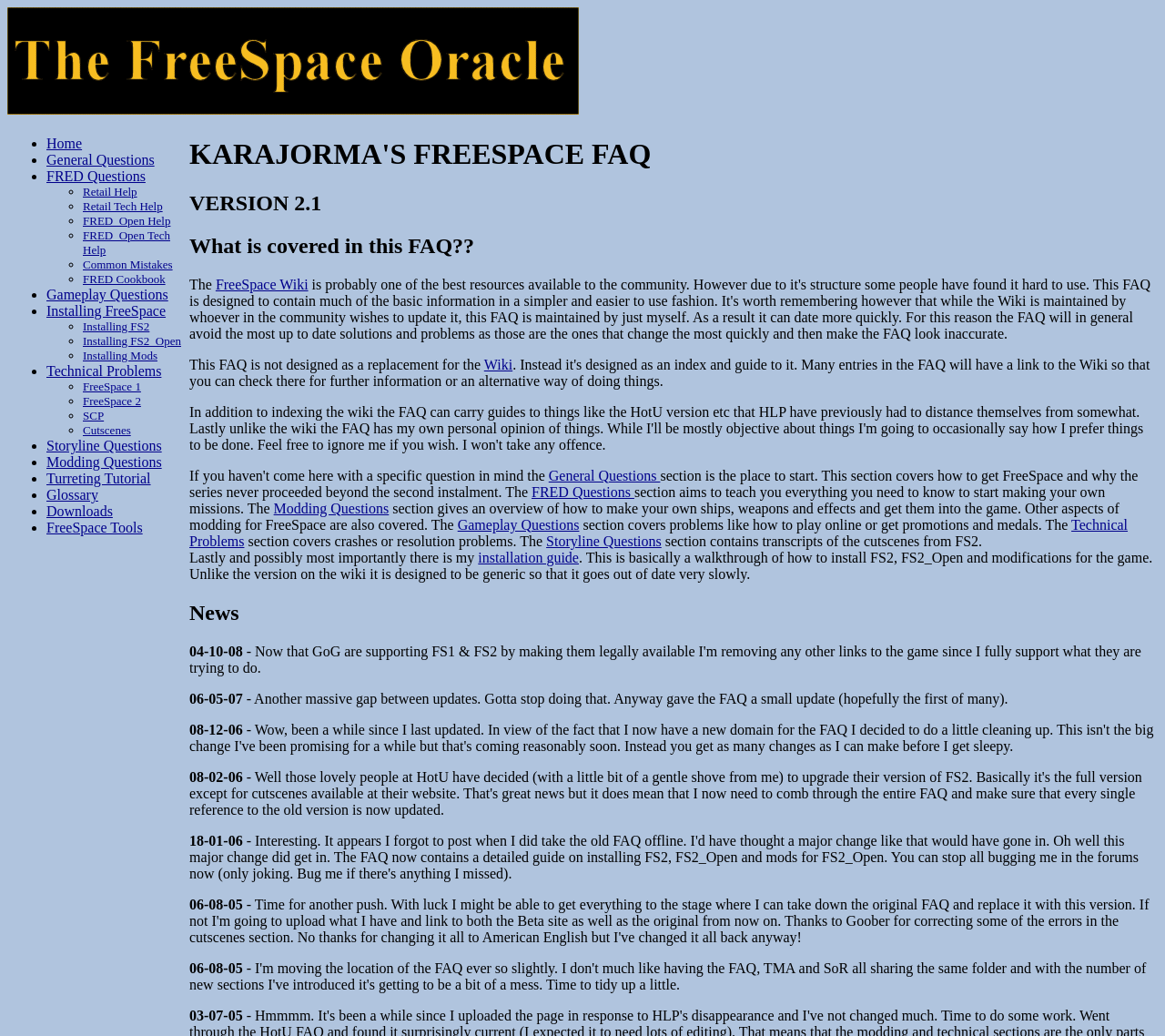What is the purpose of the General Questions section?
Please interpret the details in the image and answer the question thoroughly.

The purpose of the General Questions section is mentioned in the text below the link 'General Questions', which states that this section covers how to get FreeSpace and why the series never proceeded beyond the second instalment.